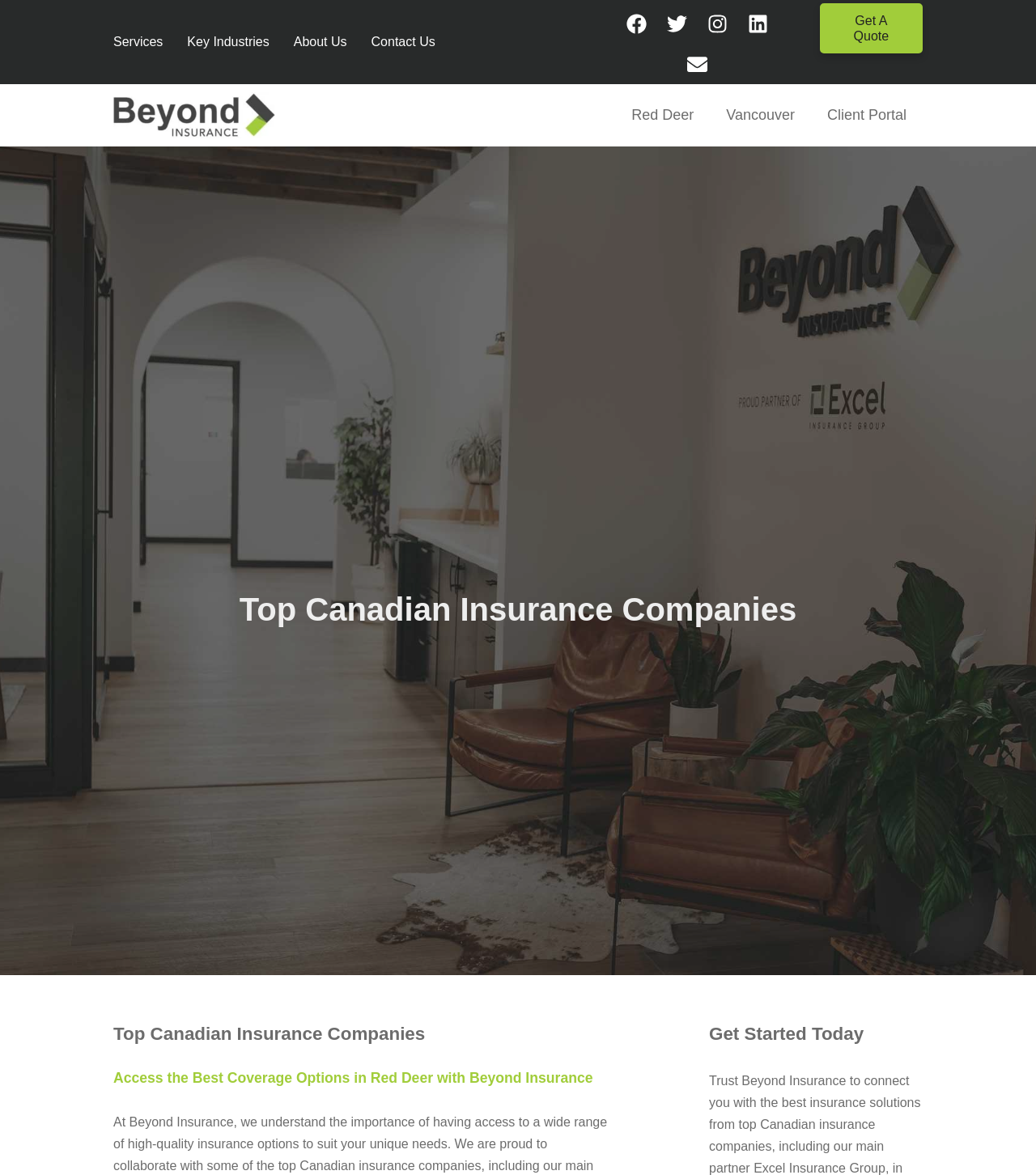Give the bounding box coordinates for the element described as: "Twitter".

[0.634, 0.003, 0.673, 0.037]